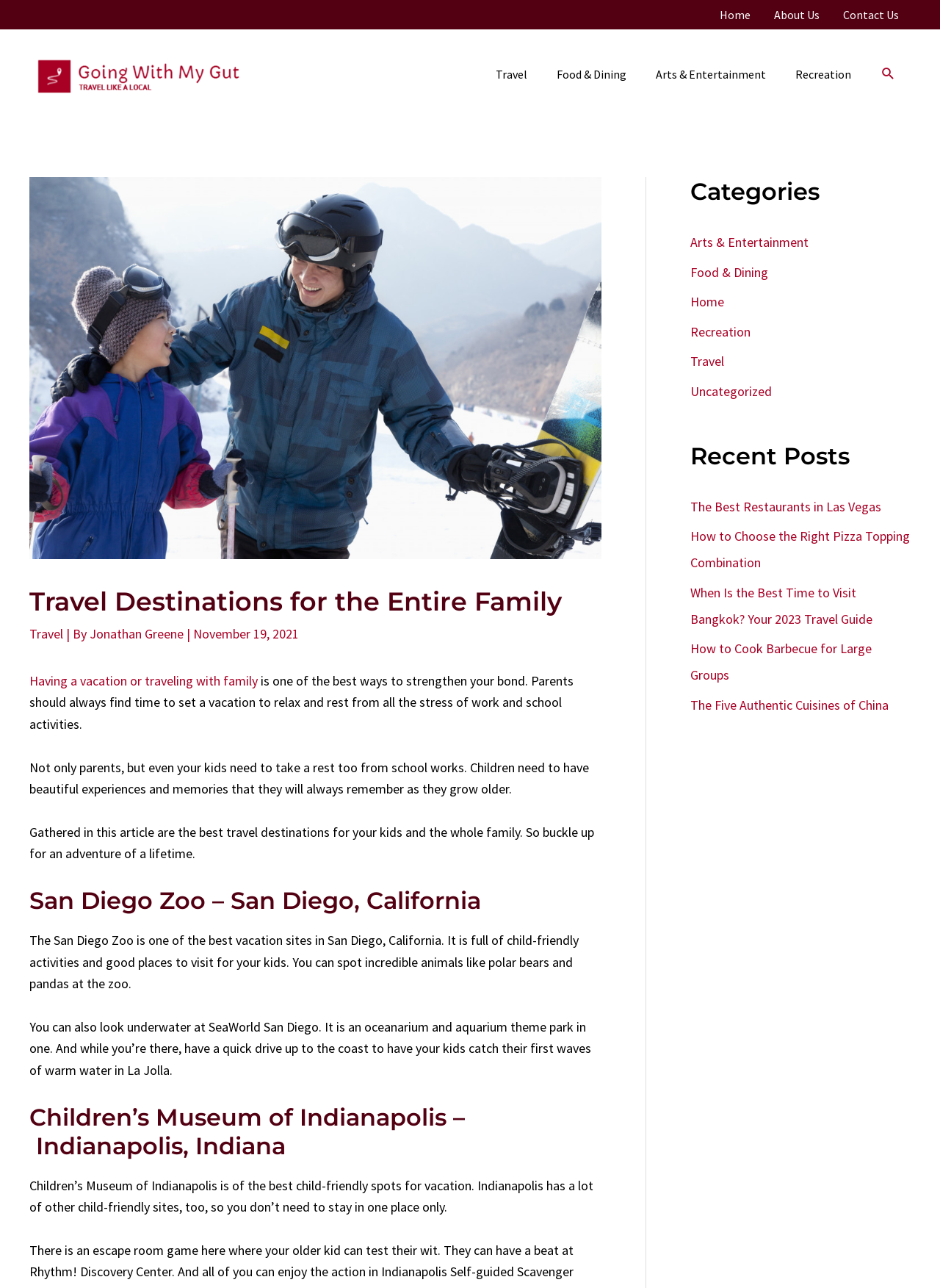What is the title of the first recent post listed?
Based on the visual information, provide a detailed and comprehensive answer.

I looked at the 'Recent Posts' section and found the title of the first post, which is 'The Best Restaurants in Las Vegas'.